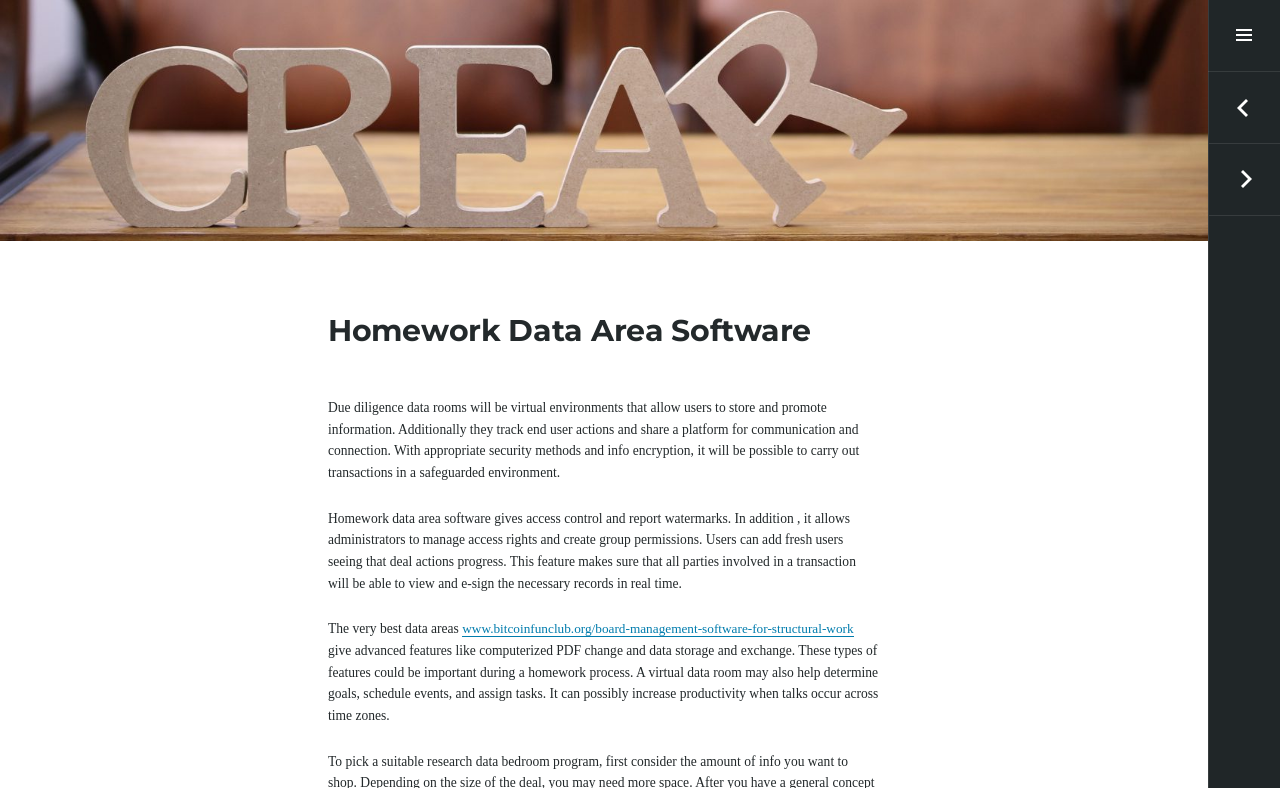Using the description: "前へInvoicing Systems and Business Software", determine the UI element's bounding box coordinates. Ensure the coordinates are in the format of four float numbers between 0 and 1, i.e., [left, top, right, bottom].

[0.944, 0.091, 1.0, 0.183]